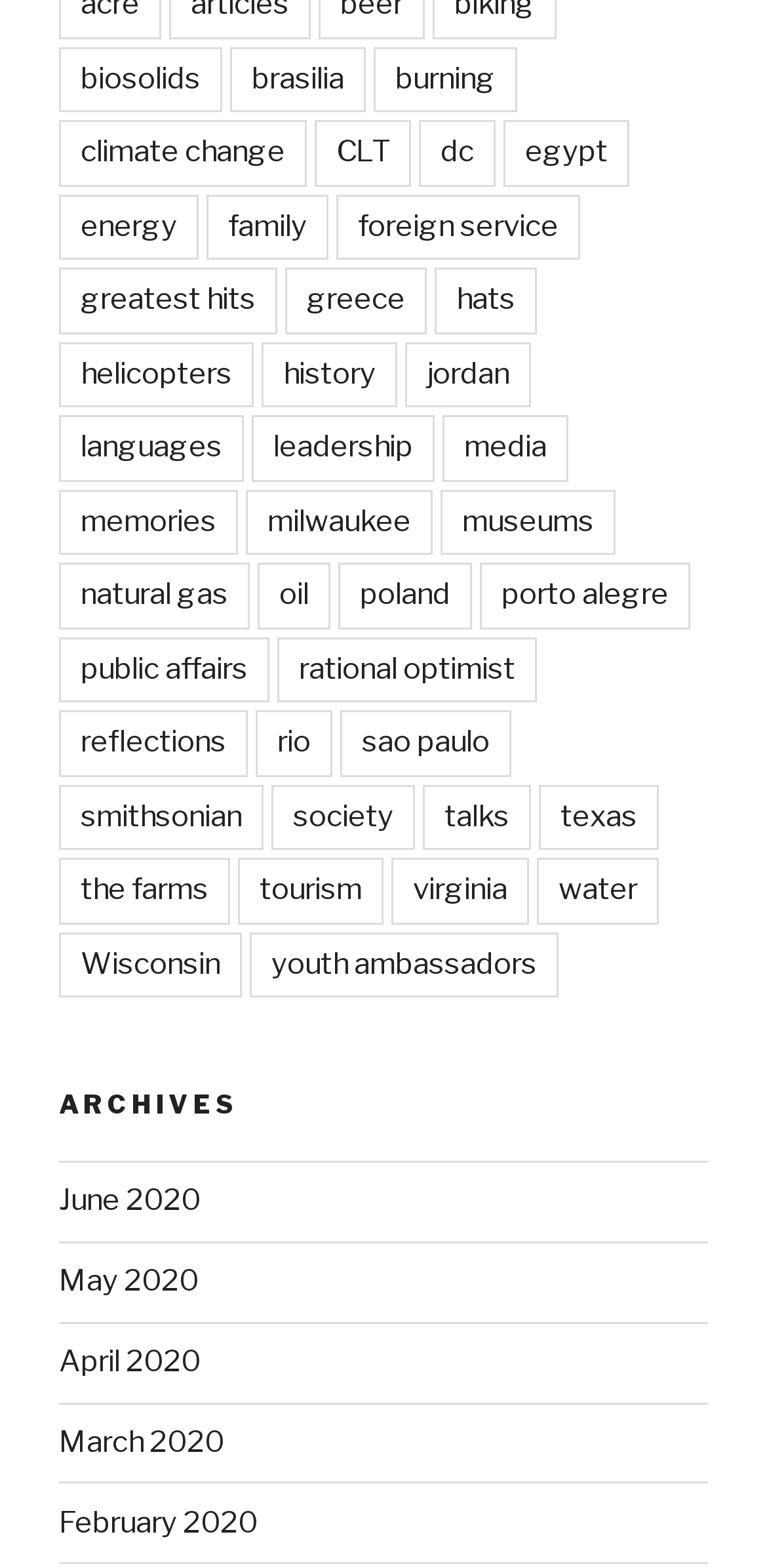Determine the bounding box coordinates of the clickable area required to perform the following instruction: "visit the page about climate change". The coordinates should be represented as four float numbers between 0 and 1: [left, top, right, bottom].

[0.077, 0.077, 0.4, 0.119]